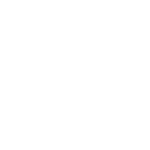Does the logo relate to community support?
Look at the image and answer the question with a single word or phrase.

Yes